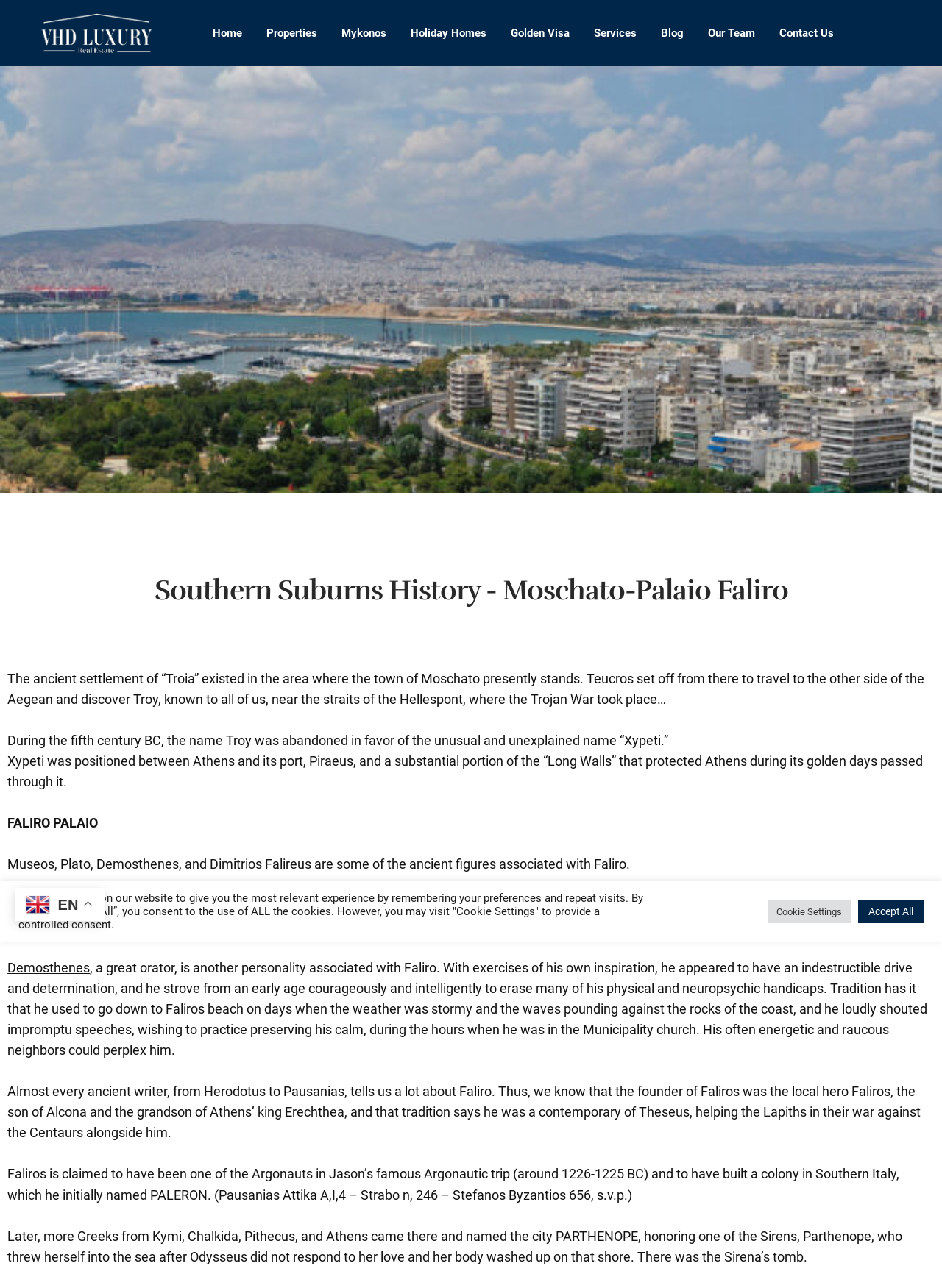Find the bounding box coordinates for the area you need to click to carry out the instruction: "Click the company logo". The coordinates should be four float numbers between 0 and 1, indicated as [left, top, right, bottom].

[0.043, 0.01, 0.162, 0.041]